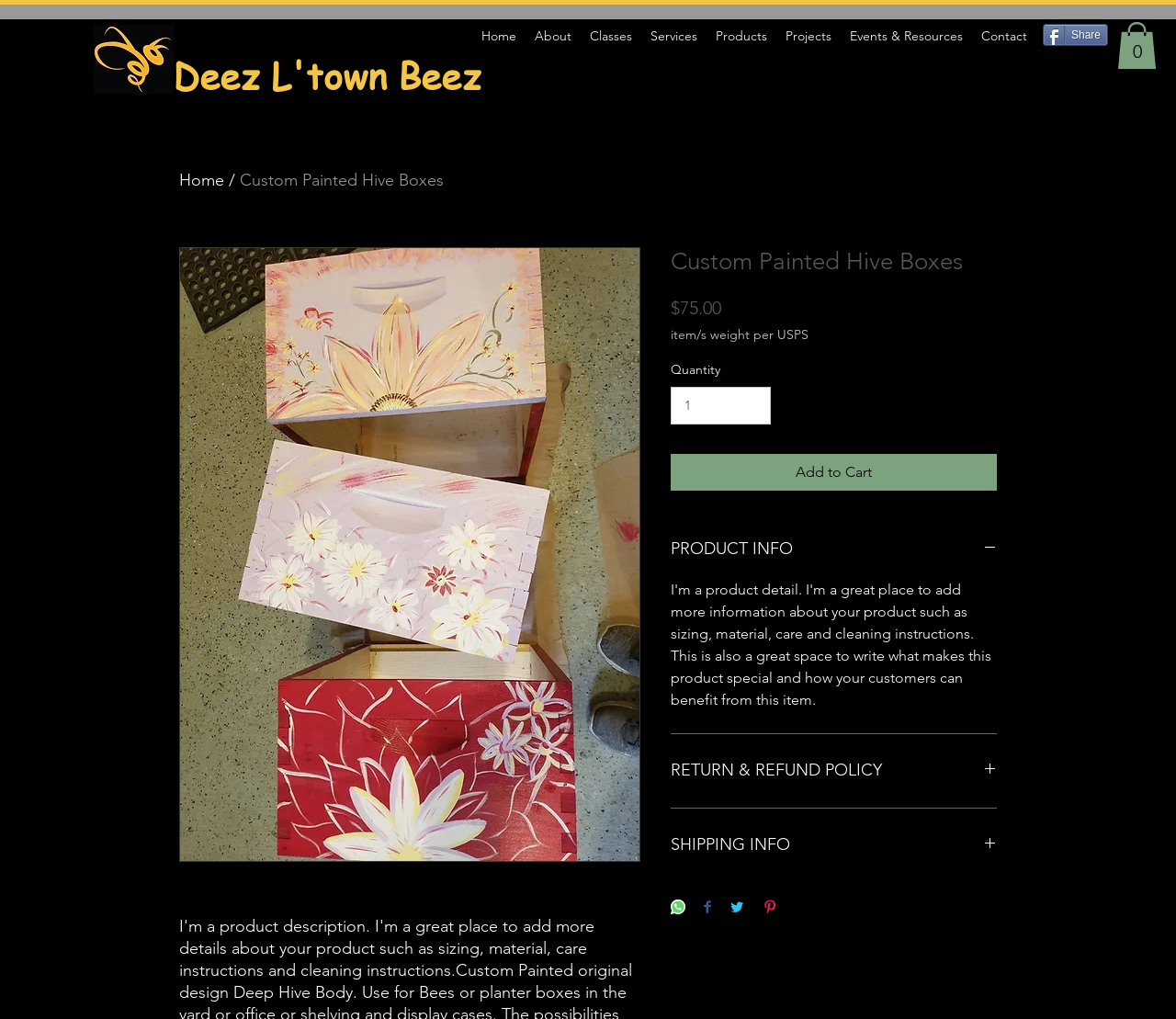Specify the bounding box coordinates for the region that must be clicked to perform the given instruction: "View product info".

[0.57, 0.524, 0.848, 0.553]